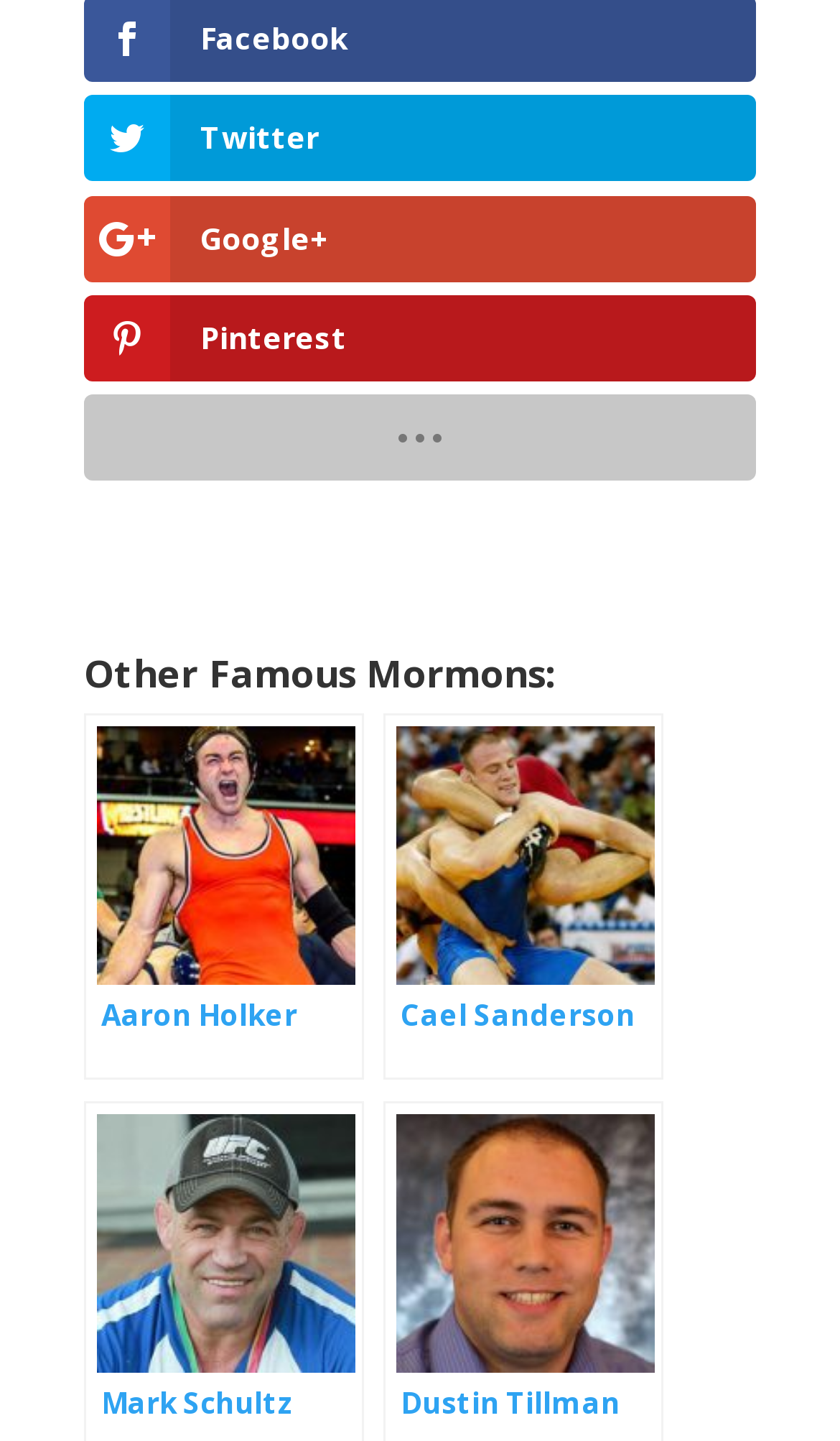What is the topic of the webpage?
Based on the image, give a one-word or short phrase answer.

Famous Mormons